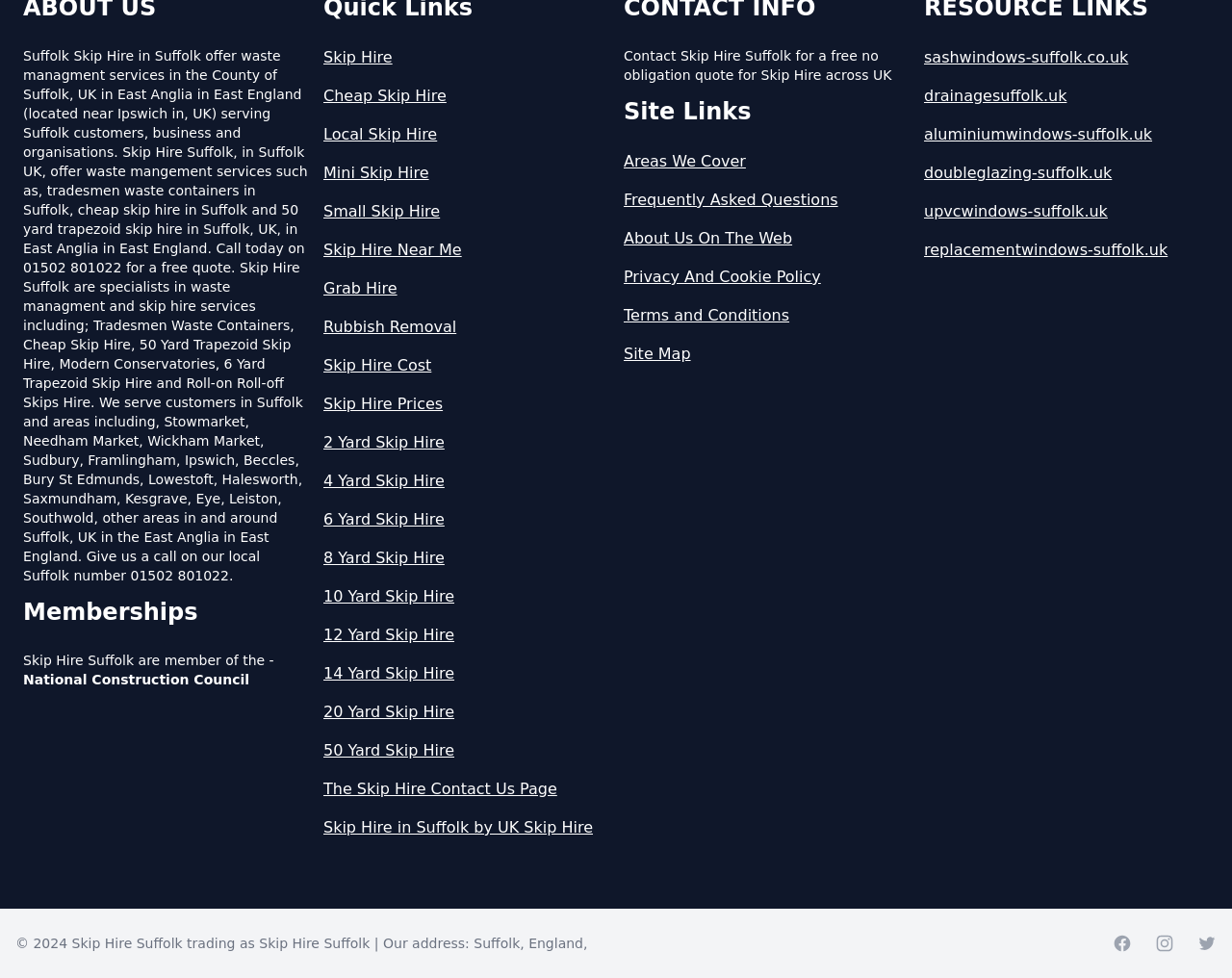Please find the bounding box coordinates of the element's region to be clicked to carry out this instruction: "Check 'Terms and Conditions'".

[0.506, 0.311, 0.738, 0.335]